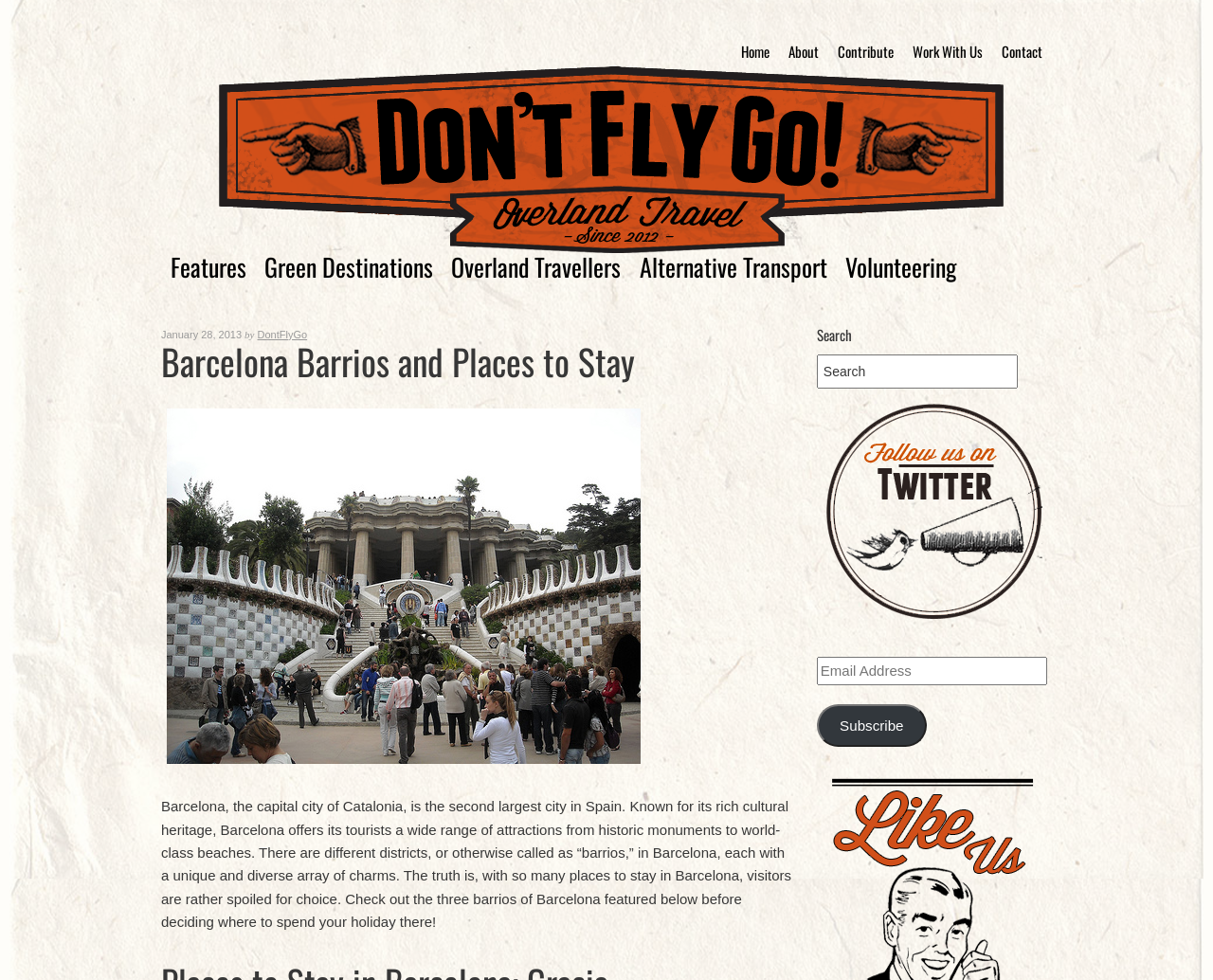Determine the bounding box coordinates (top-left x, top-left y, bottom-right x, bottom-right y) of the UI element described in the following text: CC BY-NC-ND 2.0

None